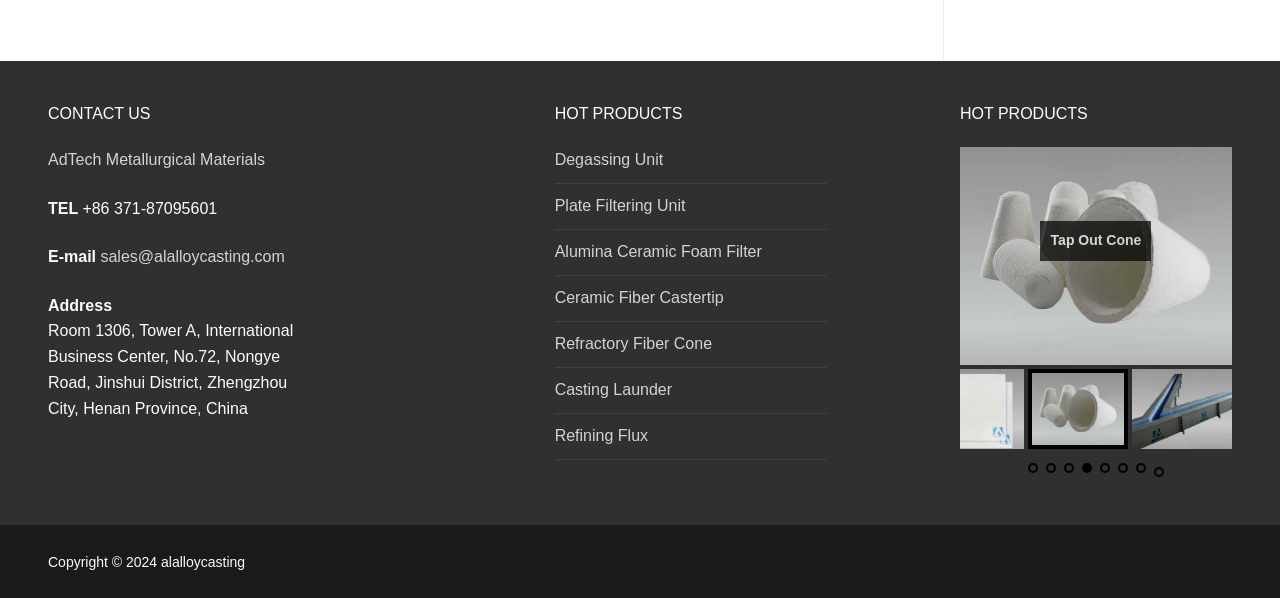Identify the bounding box coordinates for the element that needs to be clicked to fulfill this instruction: "View company address". Provide the coordinates in the format of four float numbers between 0 and 1: [left, top, right, bottom].

[0.038, 0.496, 0.088, 0.524]